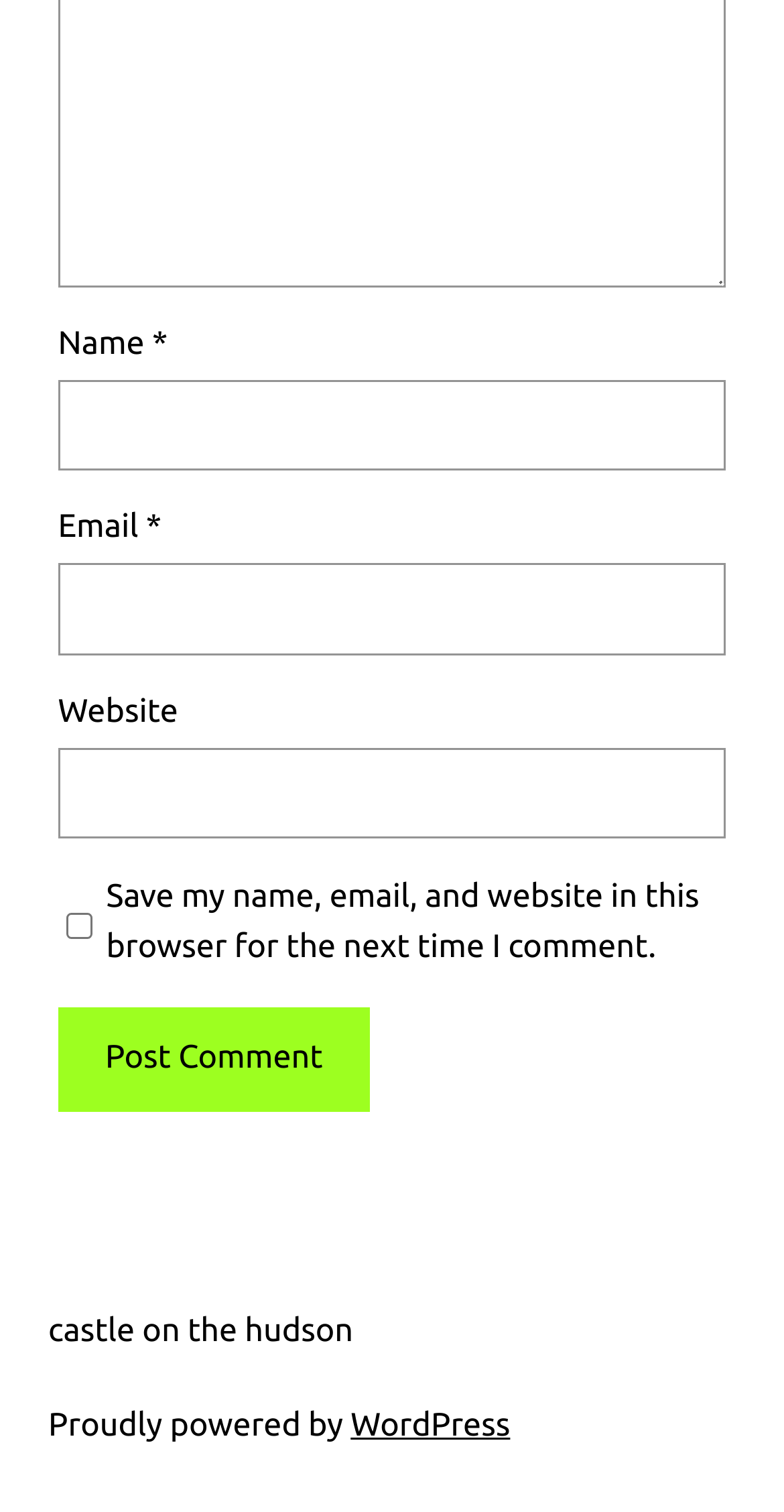How many input fields are required? Using the information from the screenshot, answer with a single word or phrase.

Two